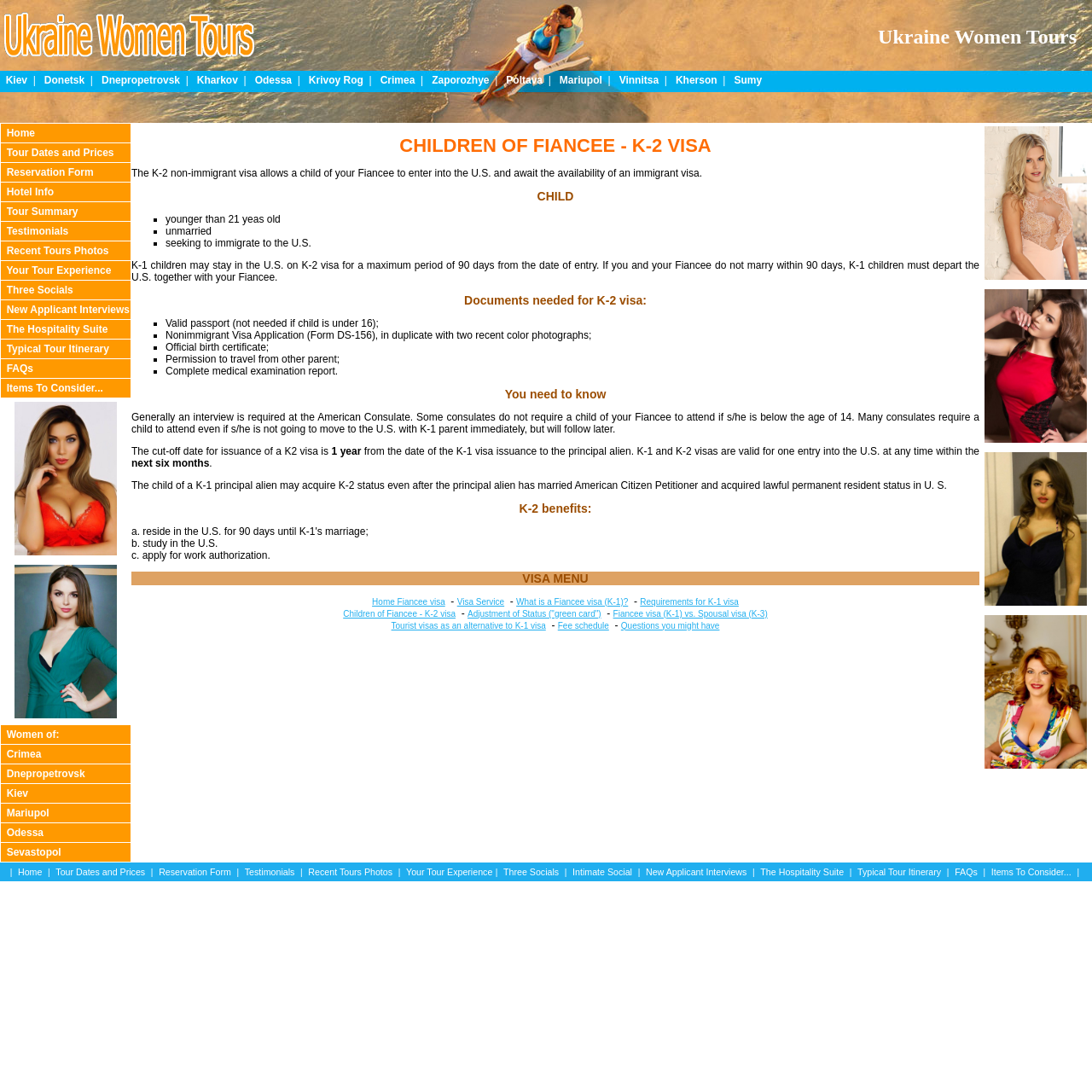What cities are listed on this webpage?
Please elaborate on the answer to the question with detailed information.

Upon examining the webpage, I found a list of cities in Ukraine, including Kiev, Donetsk, Dnepropetrovsk, Kharkov, Odessa, Krivoy Rog, Crimea, Zaporozhye, Poltava, Mariupol, Vinnitsa, Kherson, and Sumy.